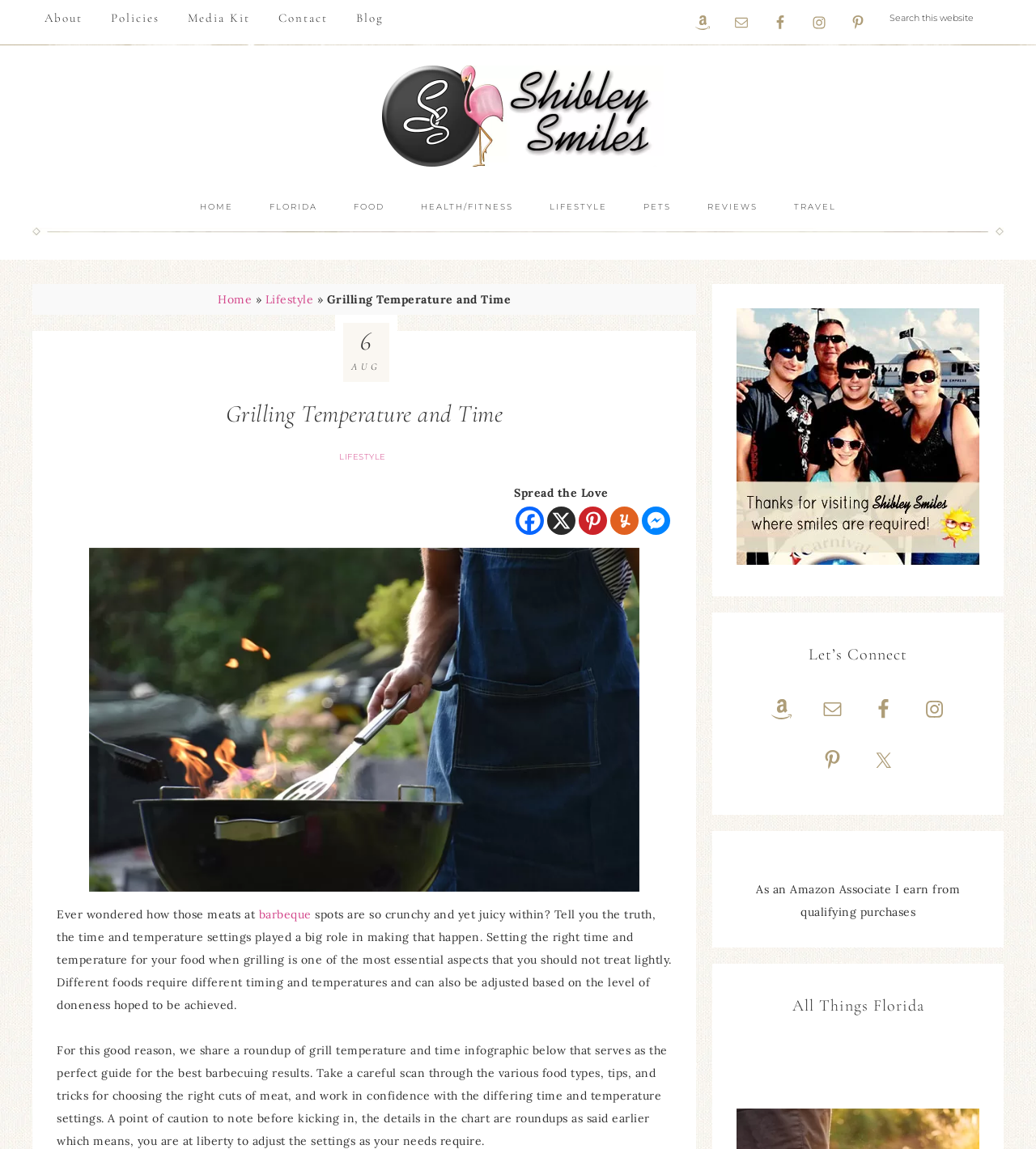Based on the image, provide a detailed and complete answer to the question: 
What is the name of the blog or website?

The link 'SHIBLEY SMILES' and the image 'Shibley Smiles Welcome' suggest that the name of the blog or website is Shibley Smiles.